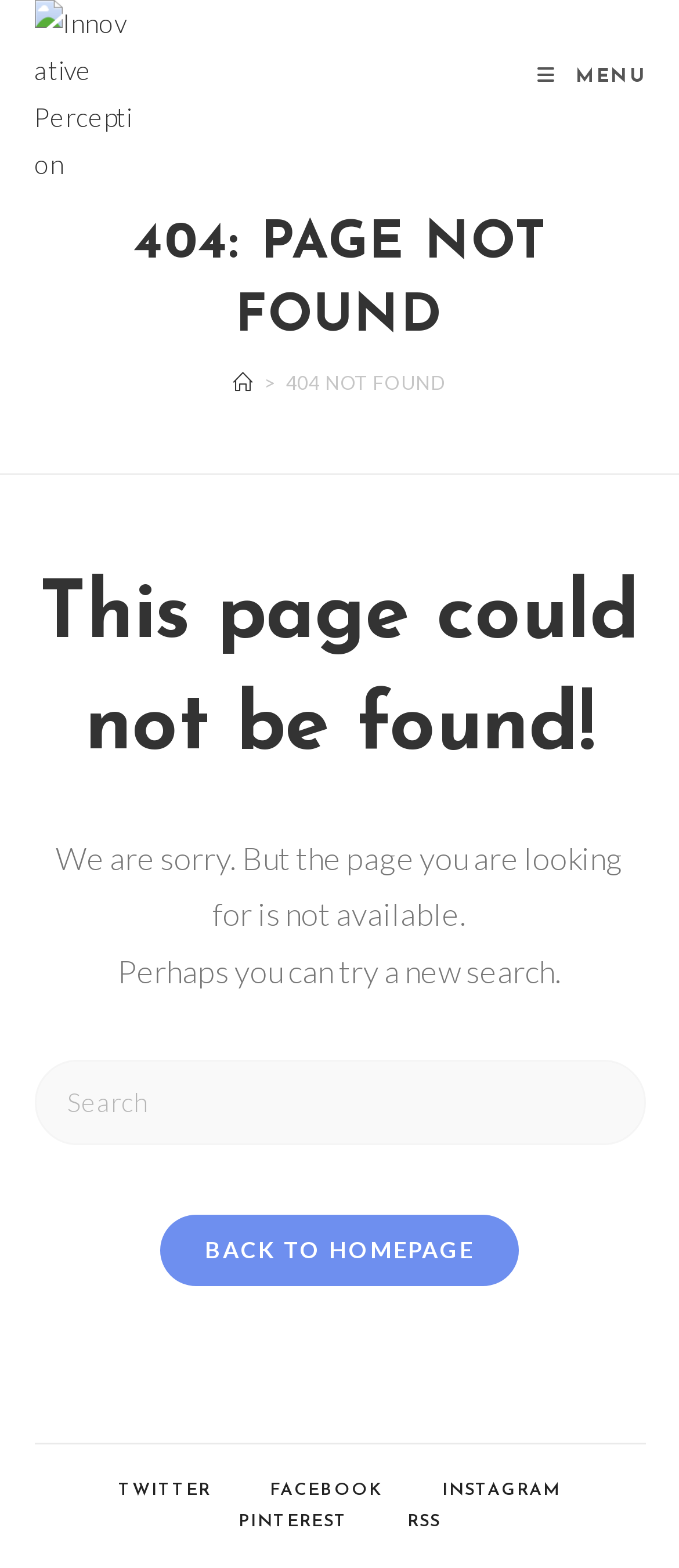How can the user go back to the homepage?
Using the visual information, answer the question in a single word or phrase.

Click BACK TO HOMEPAGE